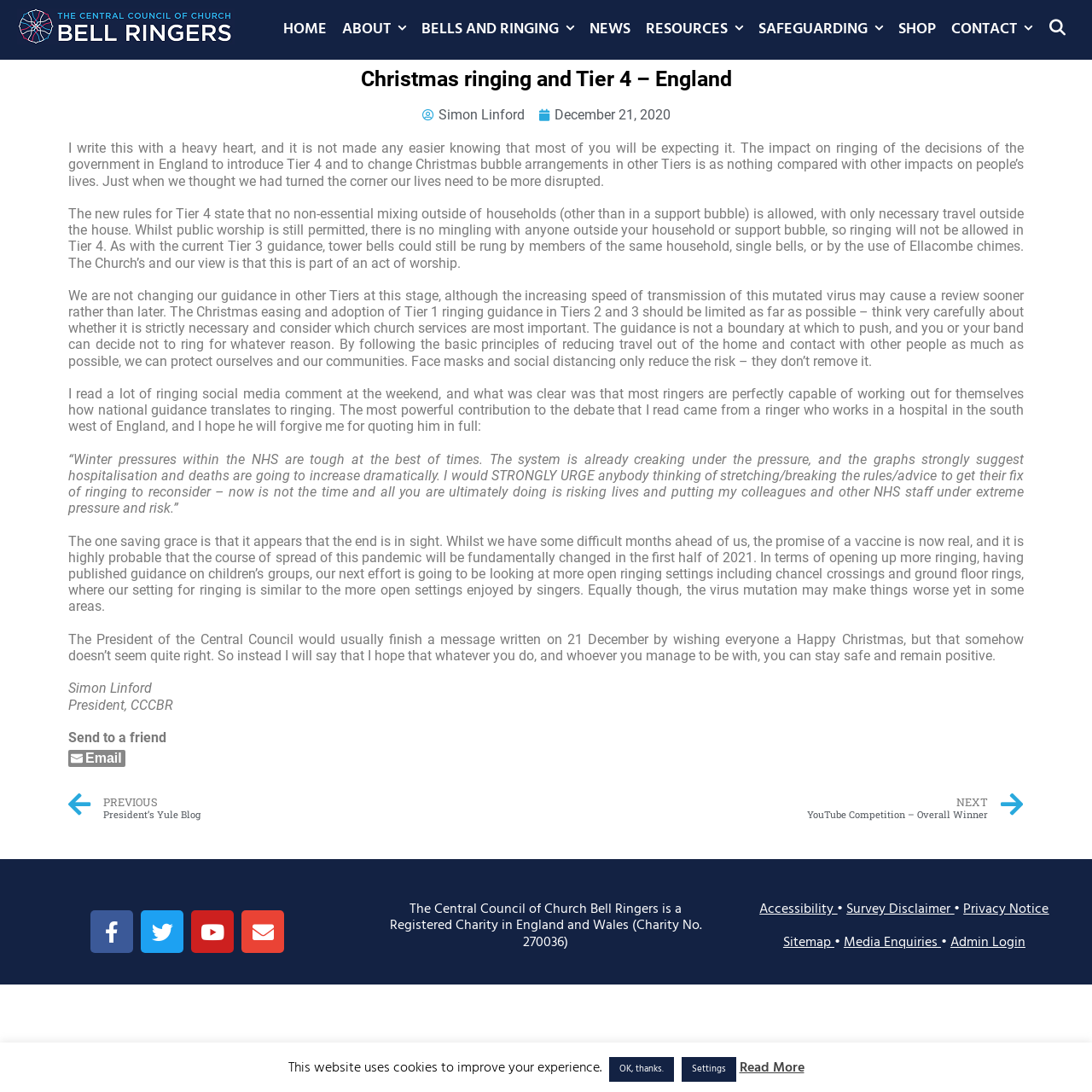Using the format (top-left x, top-left y, bottom-right x, bottom-right y), provide the bounding box coordinates for the described UI element. All values should be floating point numbers between 0 and 1: Privacy Notice

[0.882, 0.823, 0.961, 0.843]